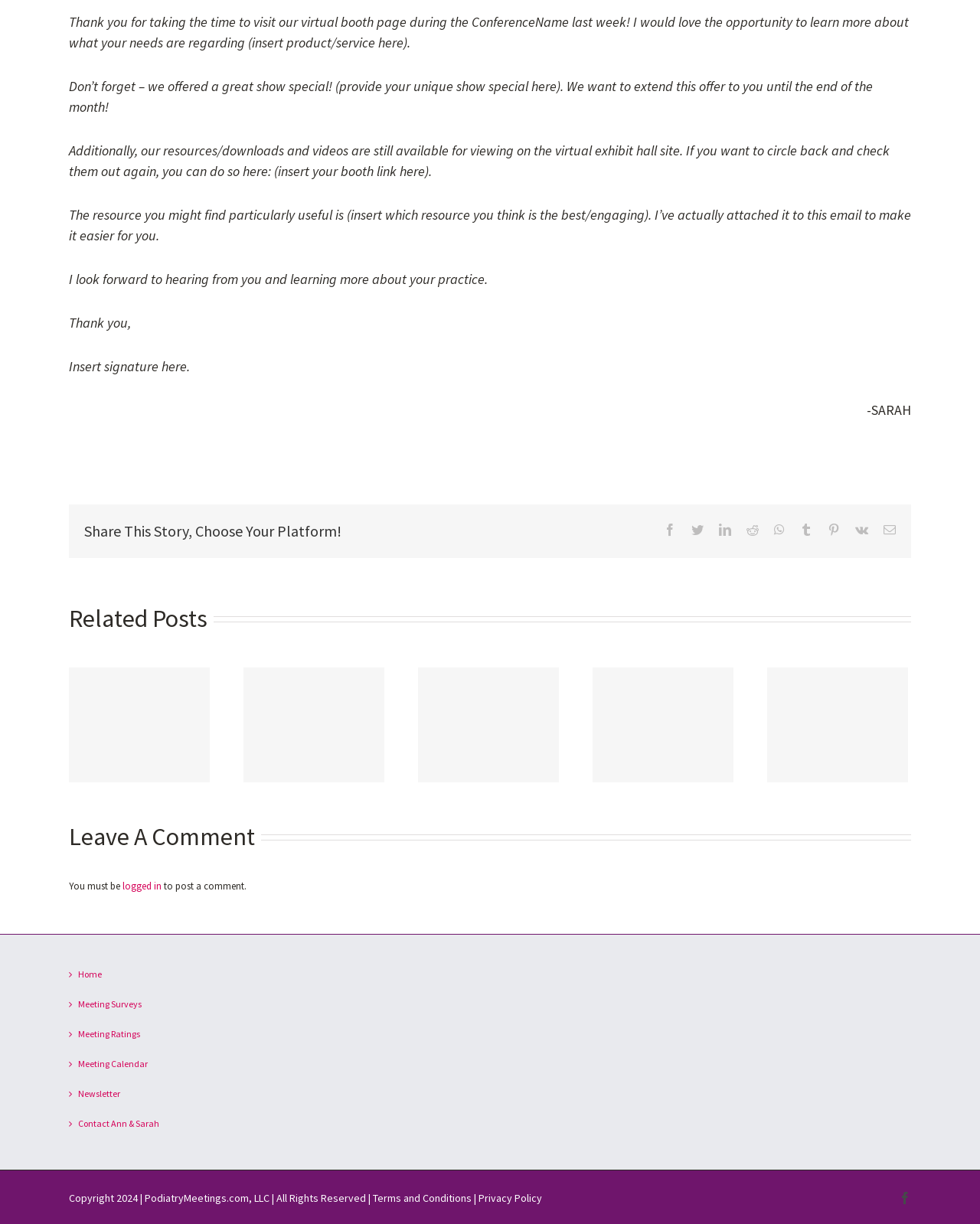Ascertain the bounding box coordinates for the UI element detailed here: "Terms and Conditions". The coordinates should be provided as [left, top, right, bottom] with each value being a float between 0 and 1.

[0.38, 0.973, 0.481, 0.984]